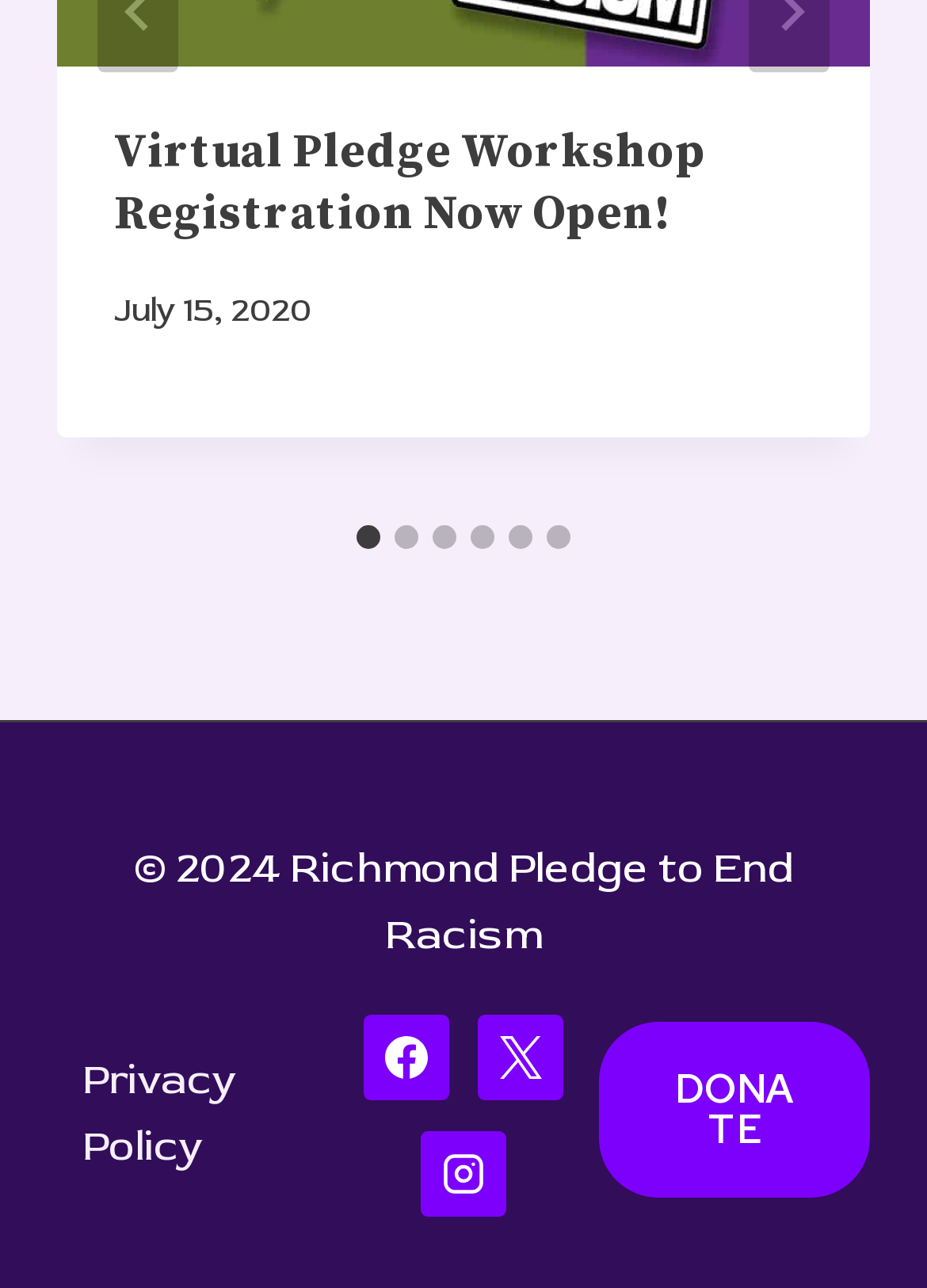Predict the bounding box coordinates of the UI element that matches this description: "parent_node: First name="wpforms[fields][0][first]"". The coordinates should be in the format [left, top, right, bottom] with each value between 0 and 1.

None